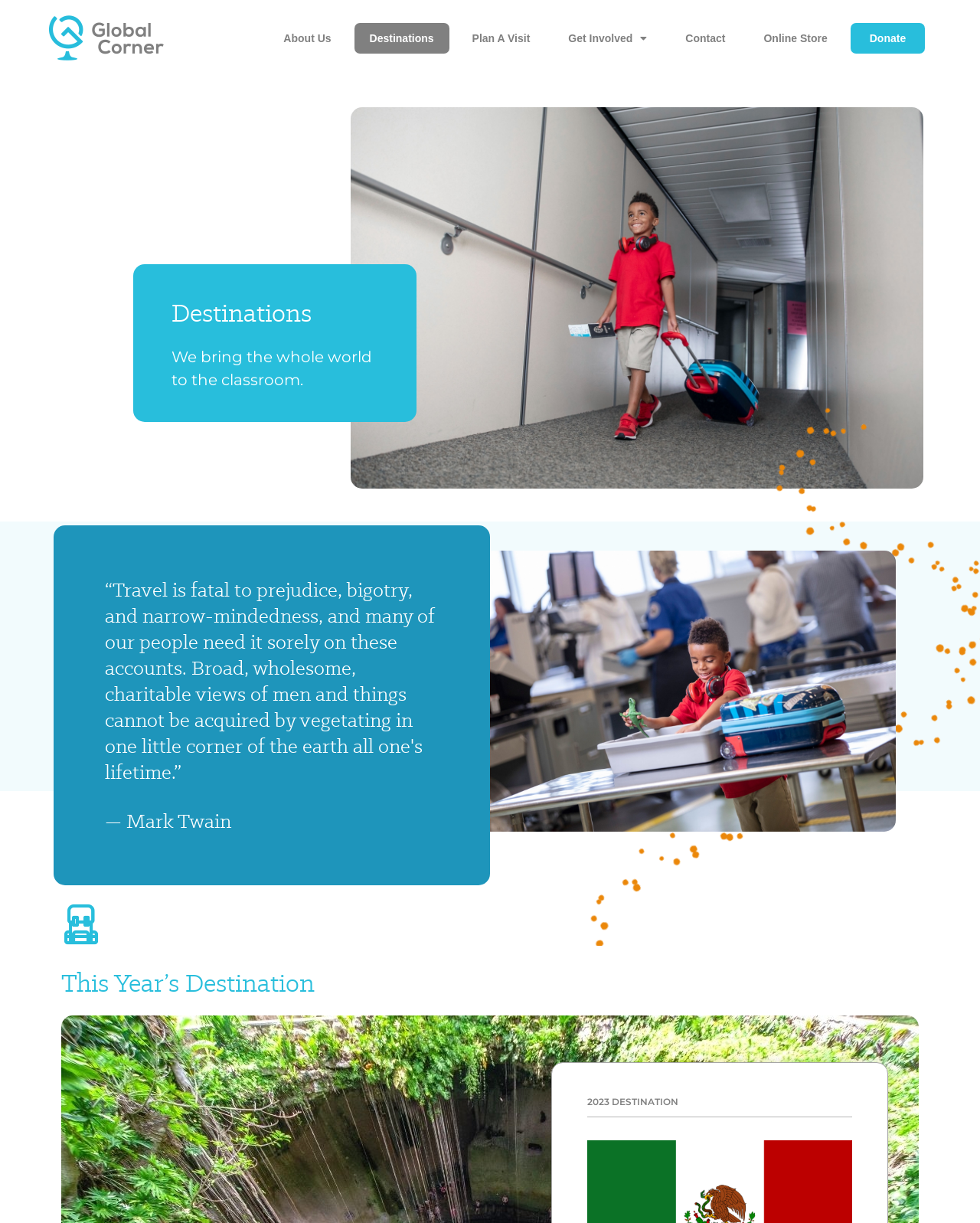Detail the webpage's structure and highlights in your description.

The webpage is about "Destinations" by The Global Corner, which brings the whole world to the classroom. At the top, there are seven links: "", "About Us", "Destinations", "Plan A Visit", "Get Involved", "Contact", and "Online Store", followed by "Donate". 

Below the links, there is a heading "Destinations" and a subheading "We bring the whole world to the classroom." To the left of these headings, there is a favicon image. 

Further down, there is a prominent heading "Destination: Discovery" and a subheading "Each year, The Global Corner sets sail for a new country to explore." Below these headings, there is a paragraph of text describing the expeditions, which have taken them to 6 continents and 15 countries. This paragraph also includes a link to "Contact us." 

On the right side of the paragraph, there is a quote by Mark Twain, "“Travel is fatal to prejudice, bigotry, and narrow-mindedness, and many of our people need it sorely on these accounts. Broad, wholesome, charitable views of men and things cannot be acquired by vegetating in one little corner of the earth all one's lifetime.”" with the author's name below it. 

At the bottom of the page, there is a heading "This Year’s Destination" and a subheading "2023 DESTINATION".